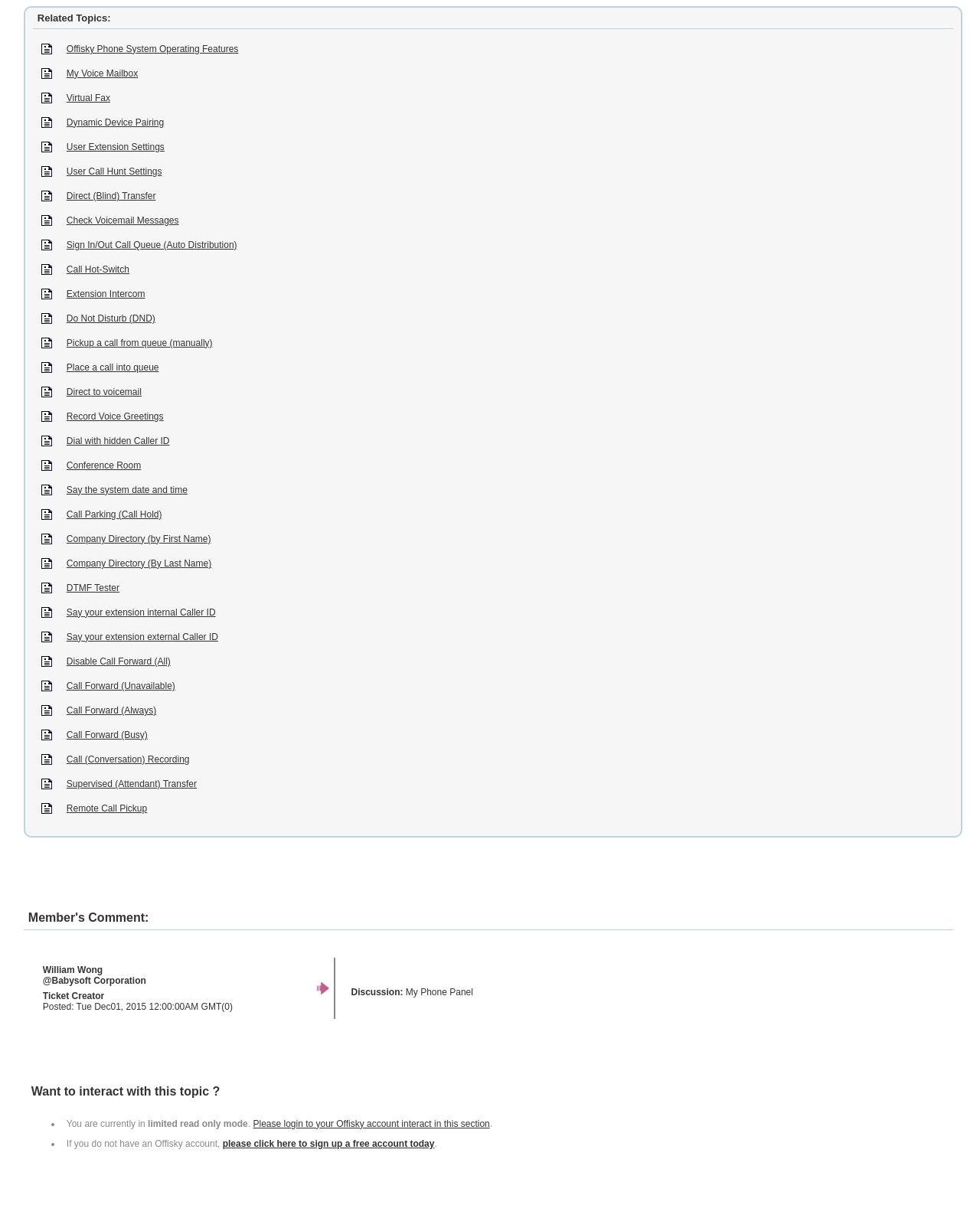Please give a short response to the question using one word or a phrase:
Are there any images in the webpage?

Yes